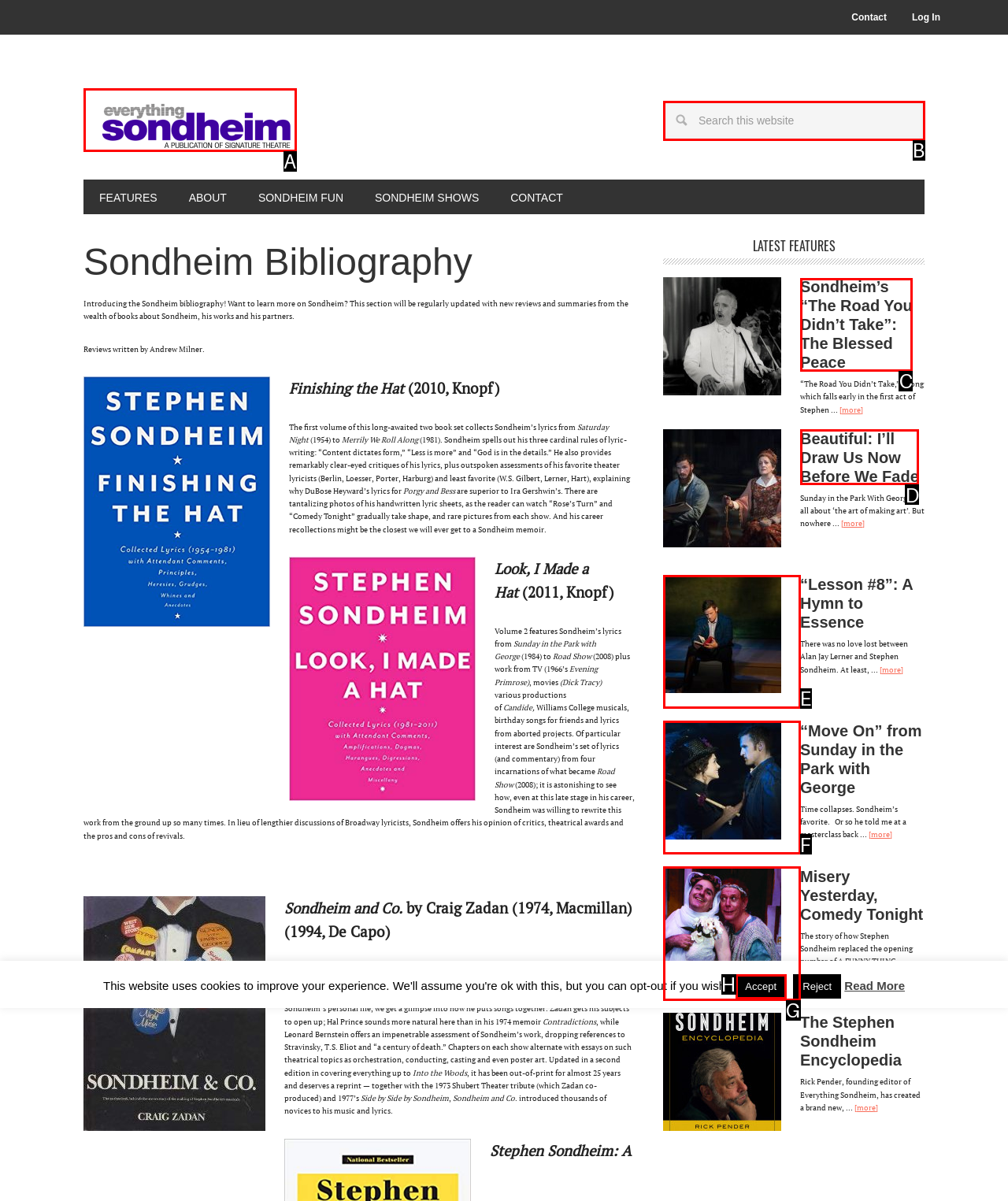Tell me which one HTML element best matches the description: name="s" placeholder="Search this website"
Answer with the option's letter from the given choices directly.

B